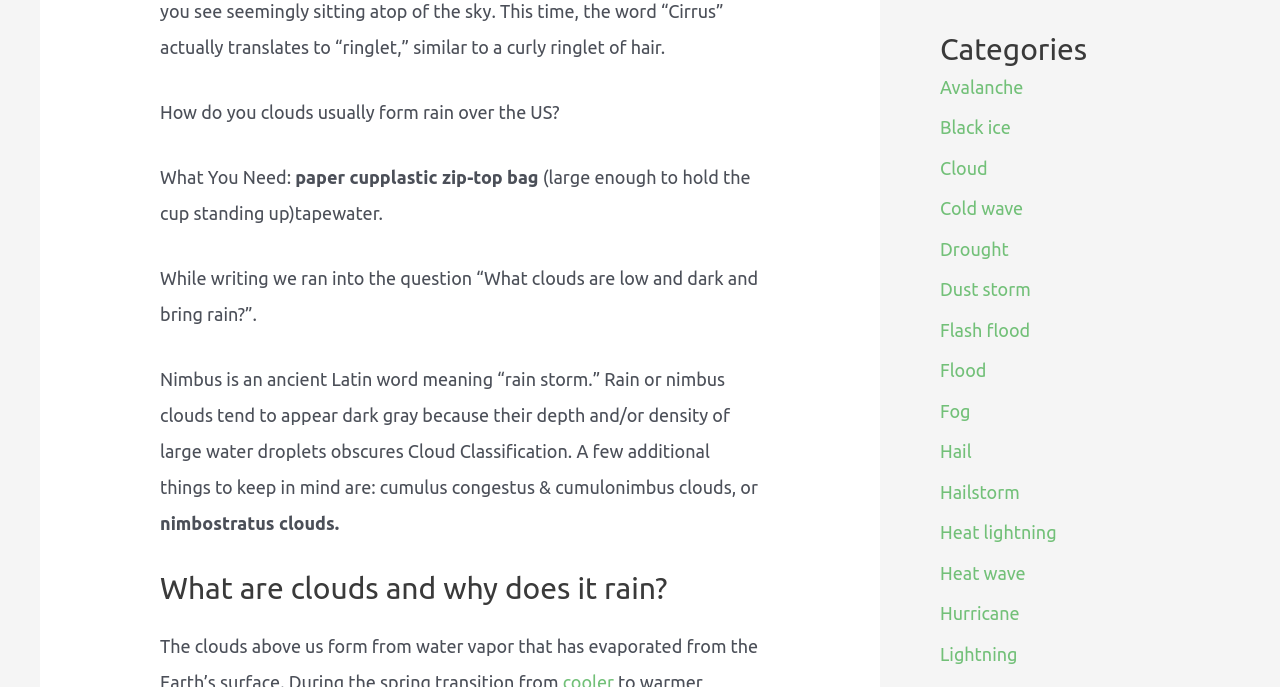Please give the bounding box coordinates of the area that should be clicked to fulfill the following instruction: "Click on 'Cloud'". The coordinates should be in the format of four float numbers from 0 to 1, i.e., [left, top, right, bottom].

[0.734, 0.23, 0.772, 0.259]